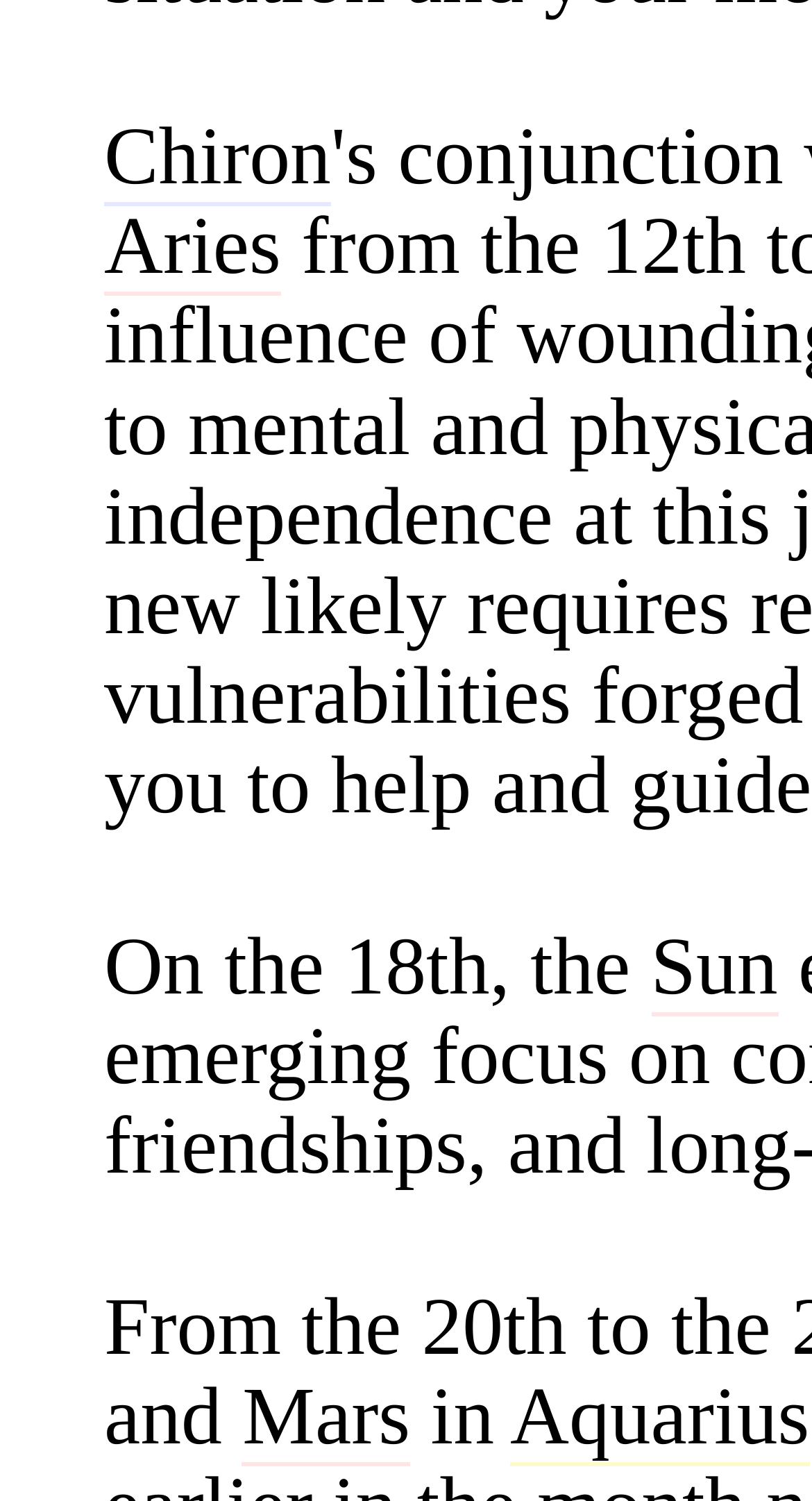Please examine the image and answer the question with a detailed explanation:
How many celestial bodies are mentioned on the webpage?

I counted the number of celestial bodies mentioned on the webpage by looking at the link elements with the text 'Sun' and 'Mars'. These are the only two celestial bodies mentioned.